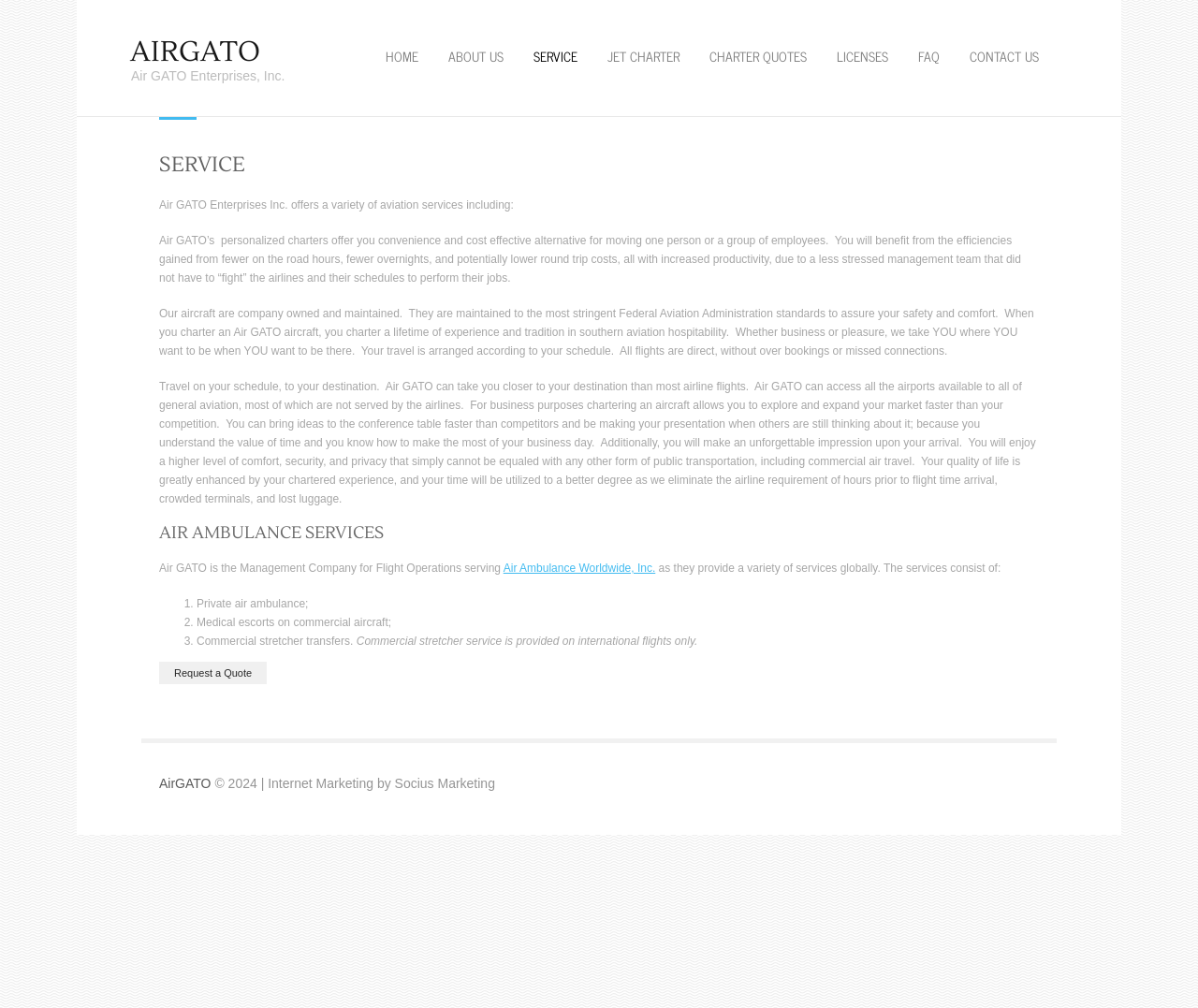What is the name of the air ambulance service provided by Air GATO?
From the image, provide a succinct answer in one word or a short phrase.

Air Ambulance Worldwide, Inc.